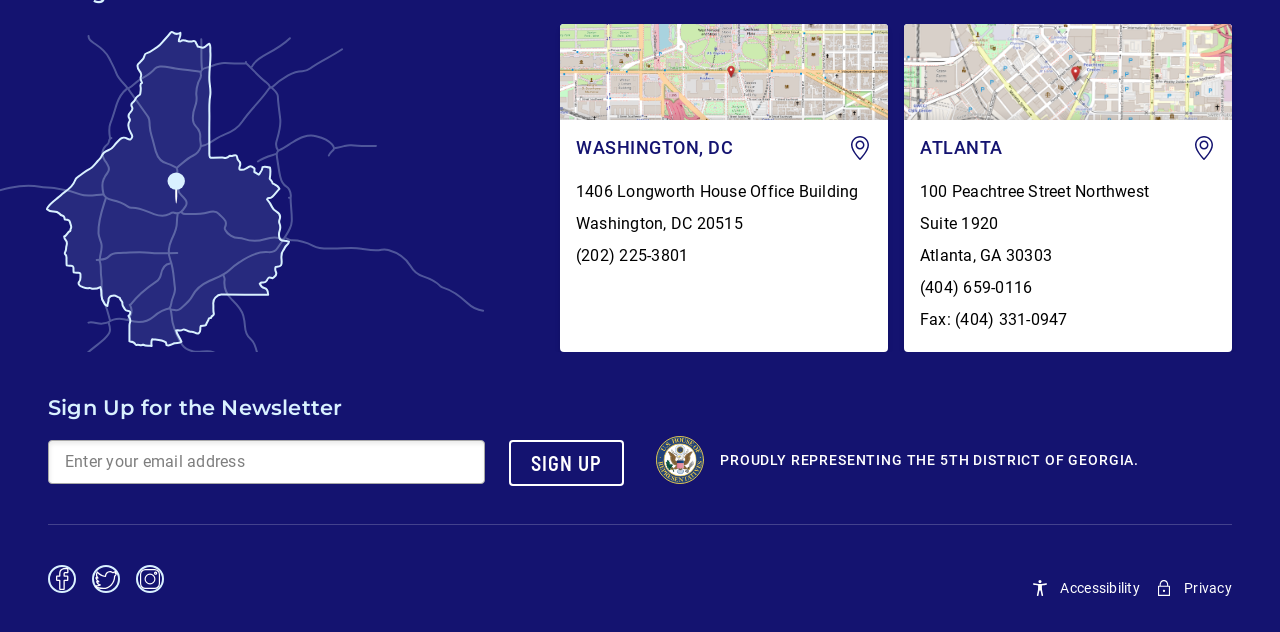How many social media platforms are linked?
Refer to the image and give a detailed answer to the question.

I counted the number of links that are labeled as social media platforms, which are Facebook, Twitter, and Instagram, so there are 3 social media platforms linked.